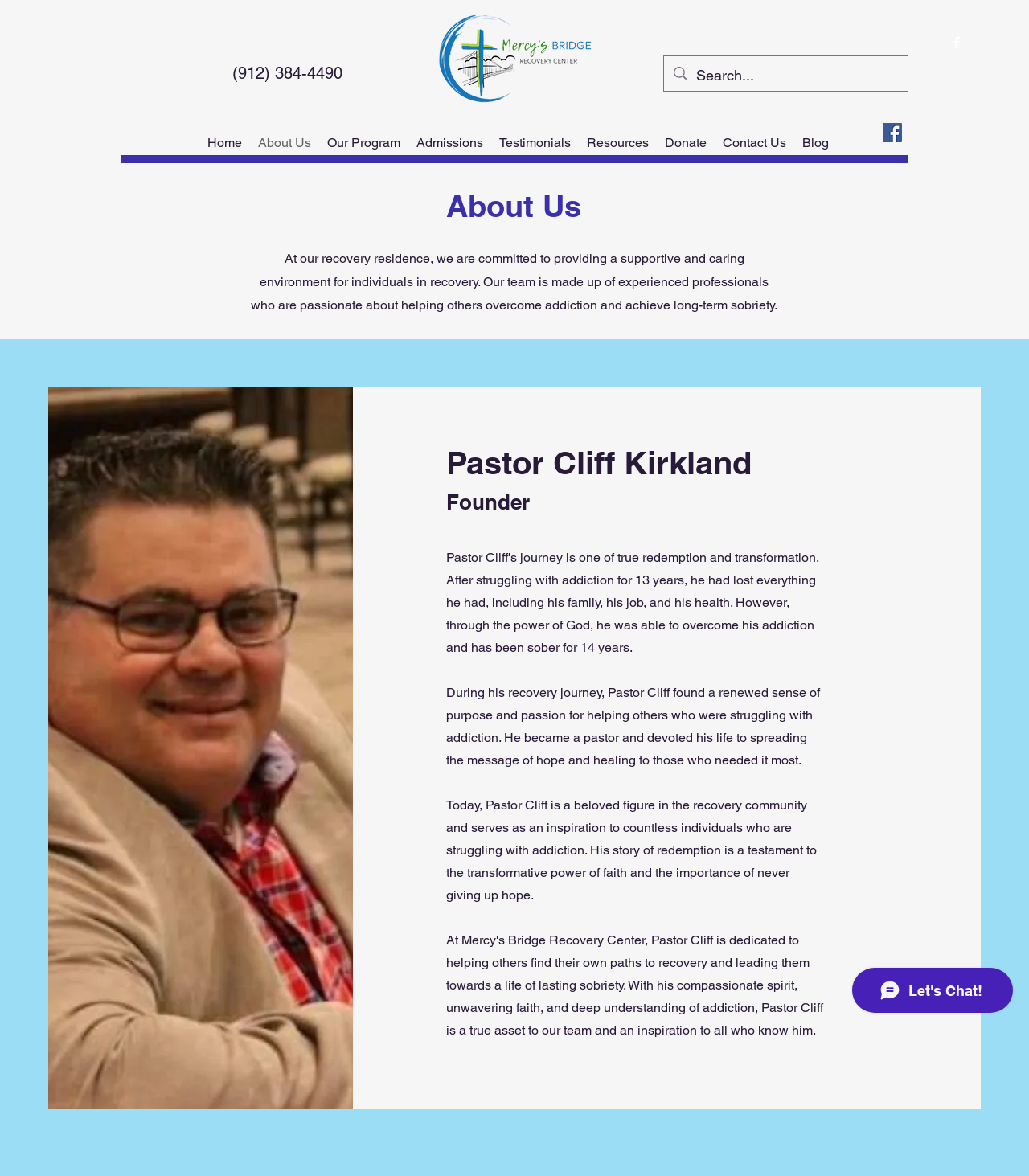Create a detailed summary of all the visual and textual information on the webpage.

The webpage is about Mercy S Bridge Recovery, an organization that provides a supportive environment for individuals in recovery from addiction. At the top left of the page, there is a transparent logo of Mercy S Bridge. Below the logo, there is a navigation menu with links to different sections of the website, including Home, About Us, Our Program, Admissions, Testimonials, Resources, Donate, Contact Us, and Blog.

On the top right side of the page, there is a search bar with a magnifying glass icon. Next to the search bar, there is a social media link to Facebook. Below the search bar, there is a phone number, (912) 384-4490, which is likely a contact number for the organization.

The main content of the page is divided into two sections. On the left side, there is an image that takes up most of the vertical space. On the right side, there is a heading that reads "About Us" followed by a paragraph of text that describes the organization's mission and values. Below the paragraph, there is a heading that reads "Pastor Cliff Kirkland" followed by a subheading that reads "Founder". There are two paragraphs of text that describe Pastor Cliff's story of recovery and his role in the organization.

At the bottom right corner of the page, there is a social media link to Facebook again, and a Wix Chat iframe that allows visitors to chat with the organization.